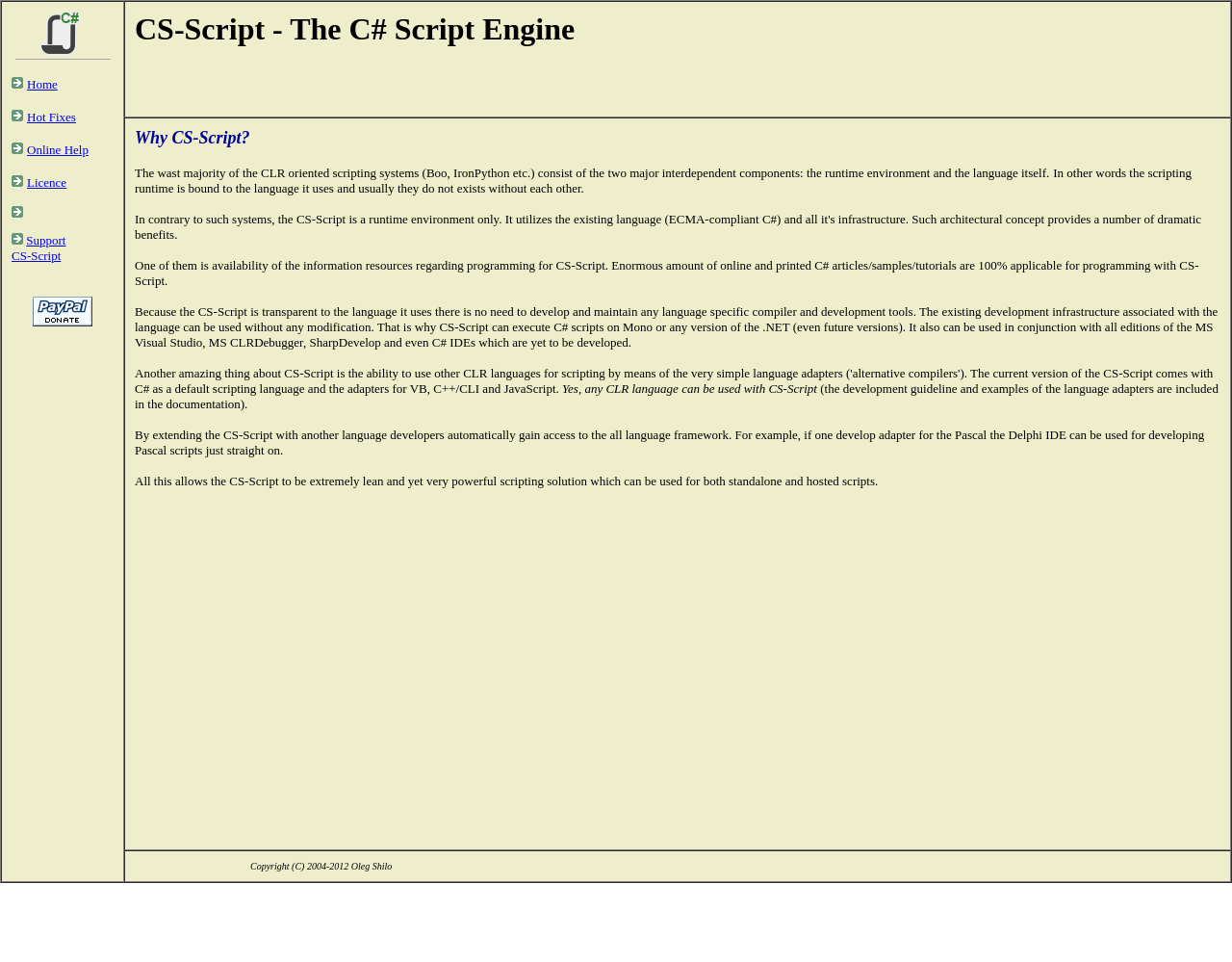Present a detailed account of what is displayed on the webpage.

The webpage appears to be the homepage of CS-Script, a C# script engine. At the top, there is a table with a row of grid cells containing a series of links and images. The links include "Home", "Hot Fixes", "Online Help", "Licence", "Support CS-Script", and "PayPal". Each link is accompanied by a small image. 

Below the top row, there is a heading that reads "CS-Script - The C# Script Engine". 

The main content of the page is a large block of text that explains the benefits of using CS-Script. The text describes how CS-Script is a runtime environment that utilizes the existing C# language and its infrastructure, providing access to a vast amount of online and printed resources. It also highlights the ability to use other CLR languages for scripting through simple language adapters.

At the very bottom of the page, there is a copyright notice that reads "Copyright (C) 2004-2012 Oleg Shilo".